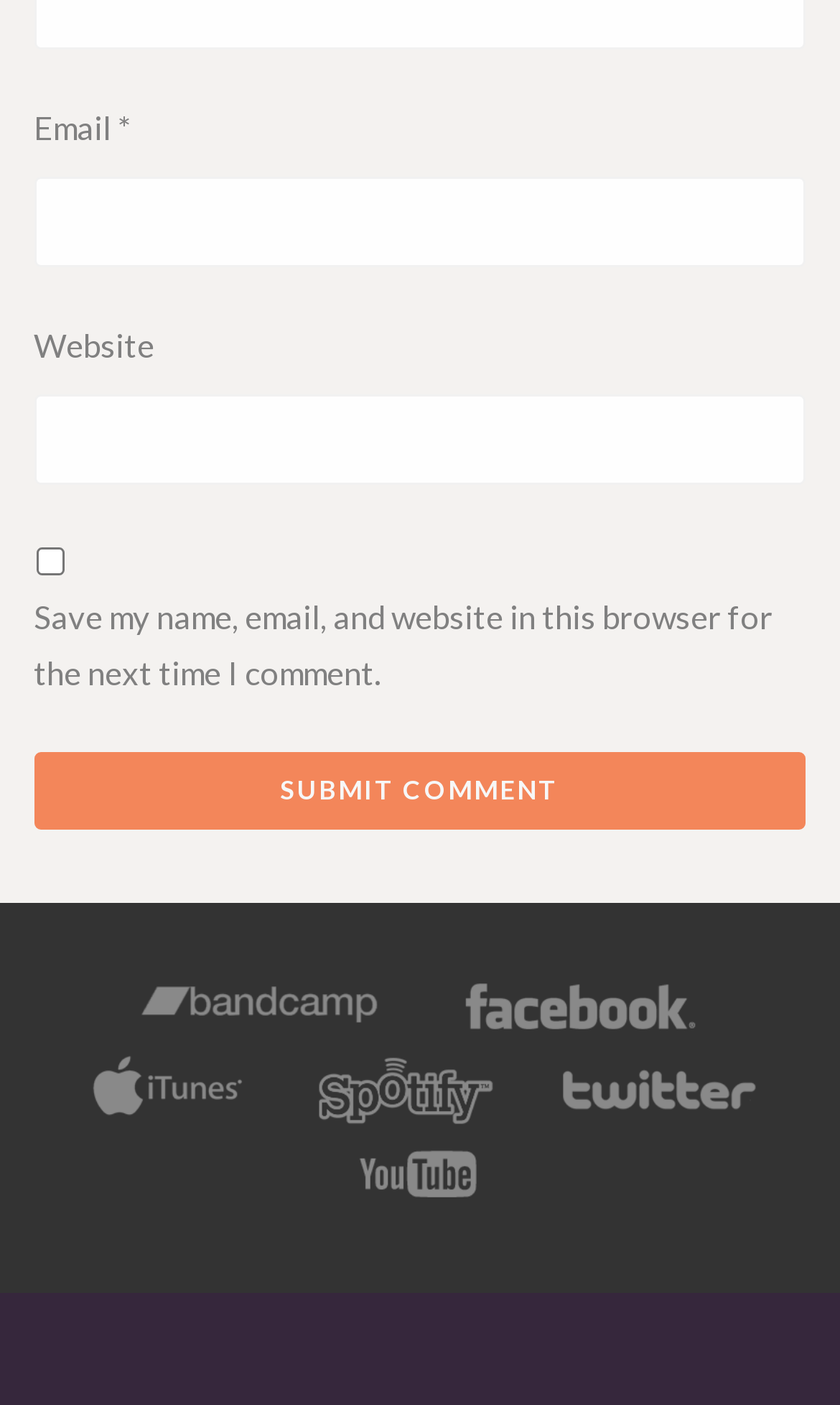Please locate the clickable area by providing the bounding box coordinates to follow this instruction: "Enter email address".

[0.04, 0.126, 0.96, 0.19]